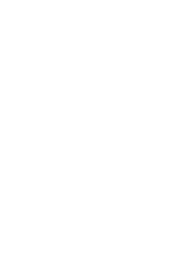Give a detailed account of what is happening in the image.

This image represents the topic of "Artist Spotlights," likely showcasing a collection or feature that highlights various artists and their contributions. The phrase "Artist Spotlights" serves to engage viewers interested in the arts, possibly inviting them to explore individual profiles or works by diverse creators. This section may offer insight into various artistic approaches, achievements, and the experiences of featured artists, fostering a deeper appreciation for their craft.